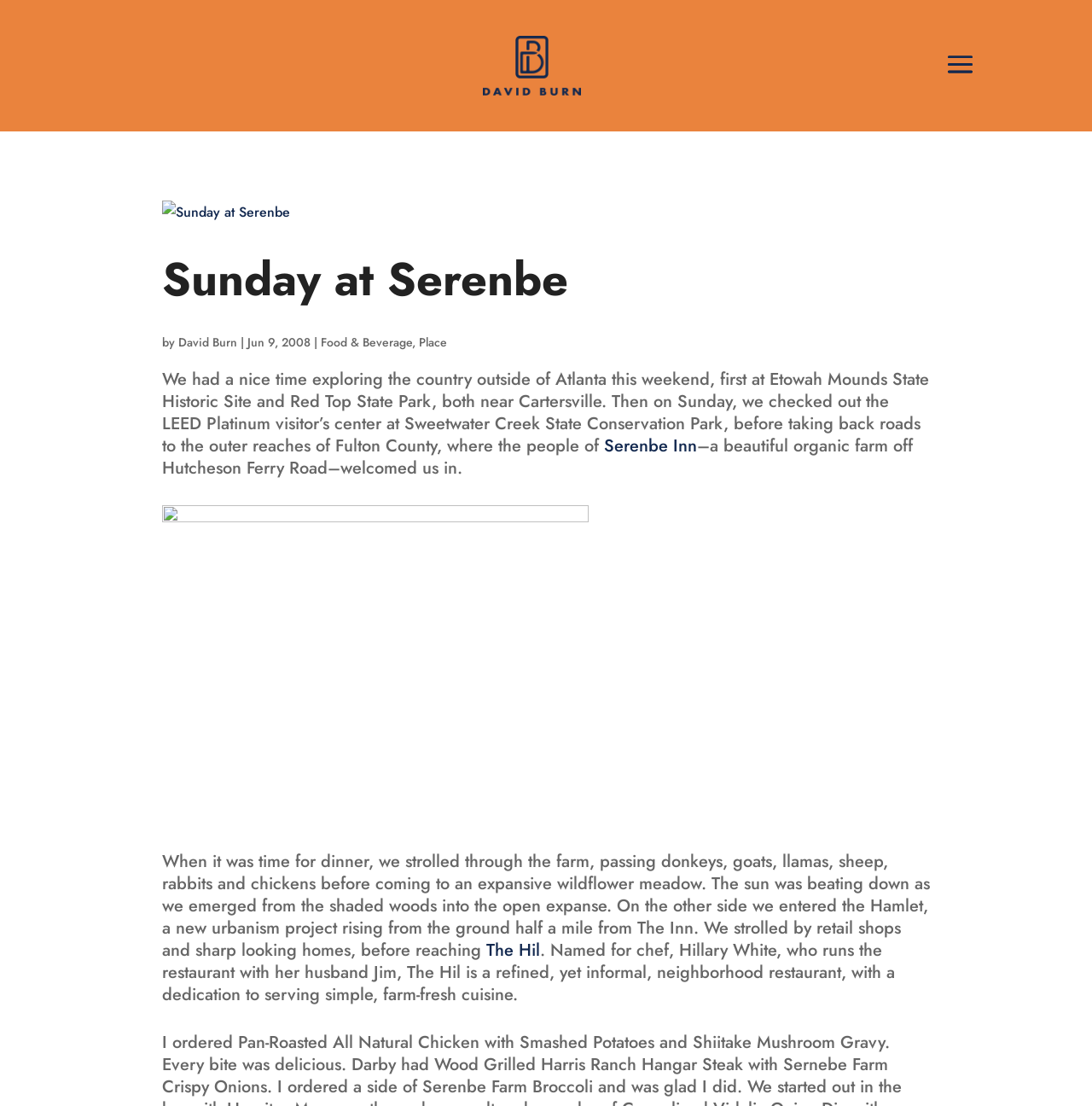Provide a short, one-word or phrase answer to the question below:
What is the date of the article?

Jun 9, 2008